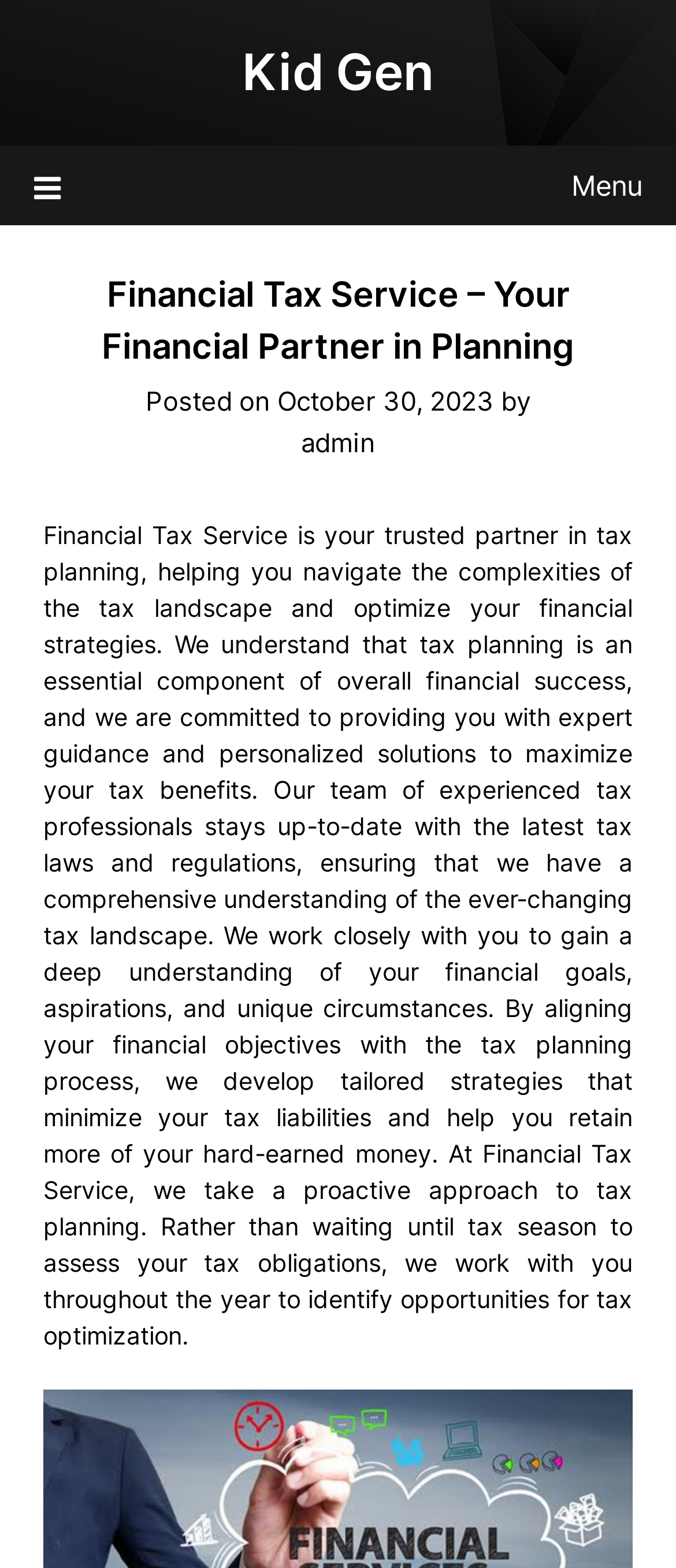When was the webpage last updated?
Please utilize the information in the image to give a detailed response to the question.

The webpage was last updated on October 30, 2023, as indicated by the 'Posted on' section.